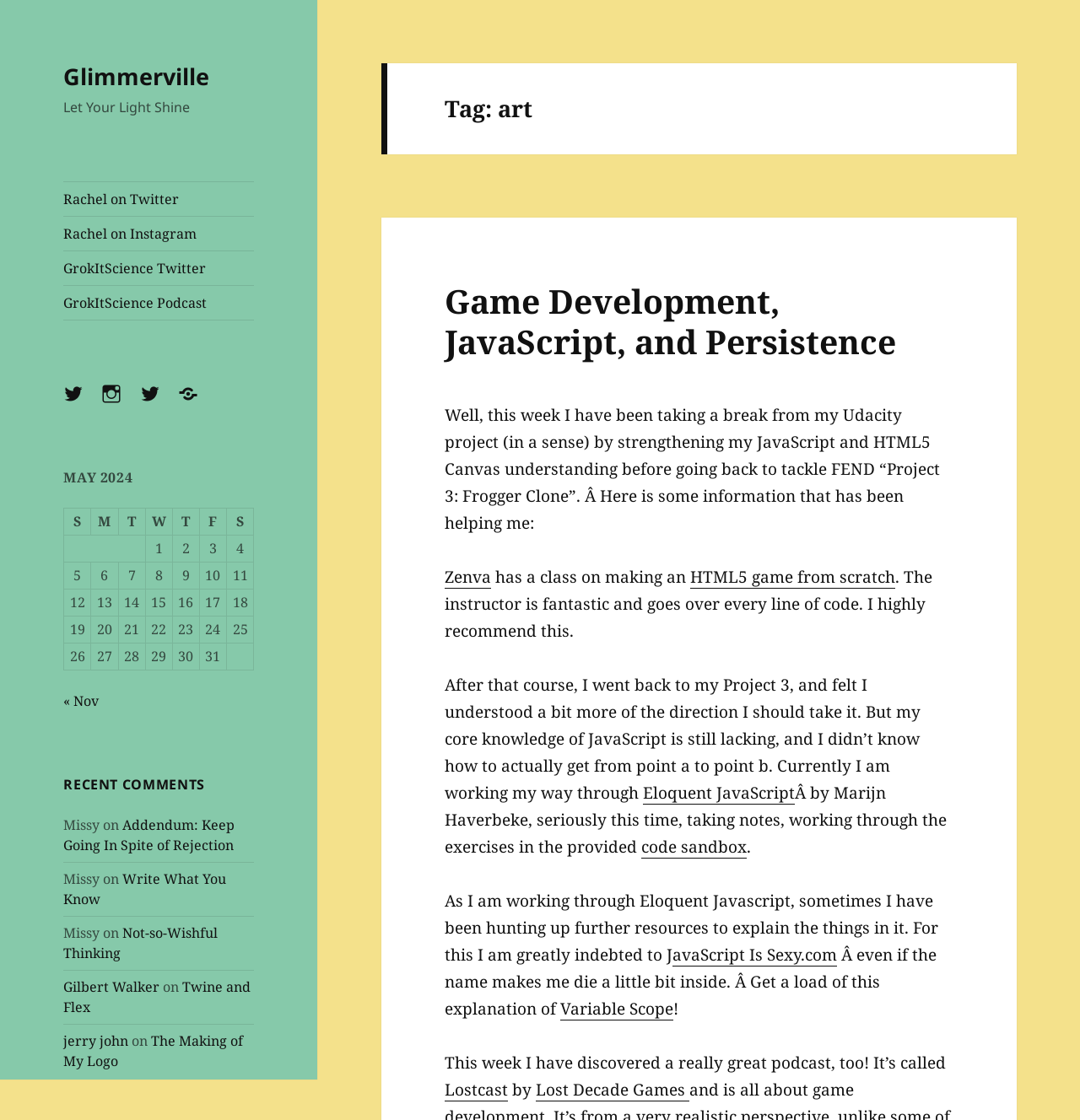With reference to the image, please provide a detailed answer to the following question: What is the first column header in the table?

The table has column headers 'S', 'M', 'T', 'W', 'T', 'F', 'S' from left to right. The first column header is 'S'.